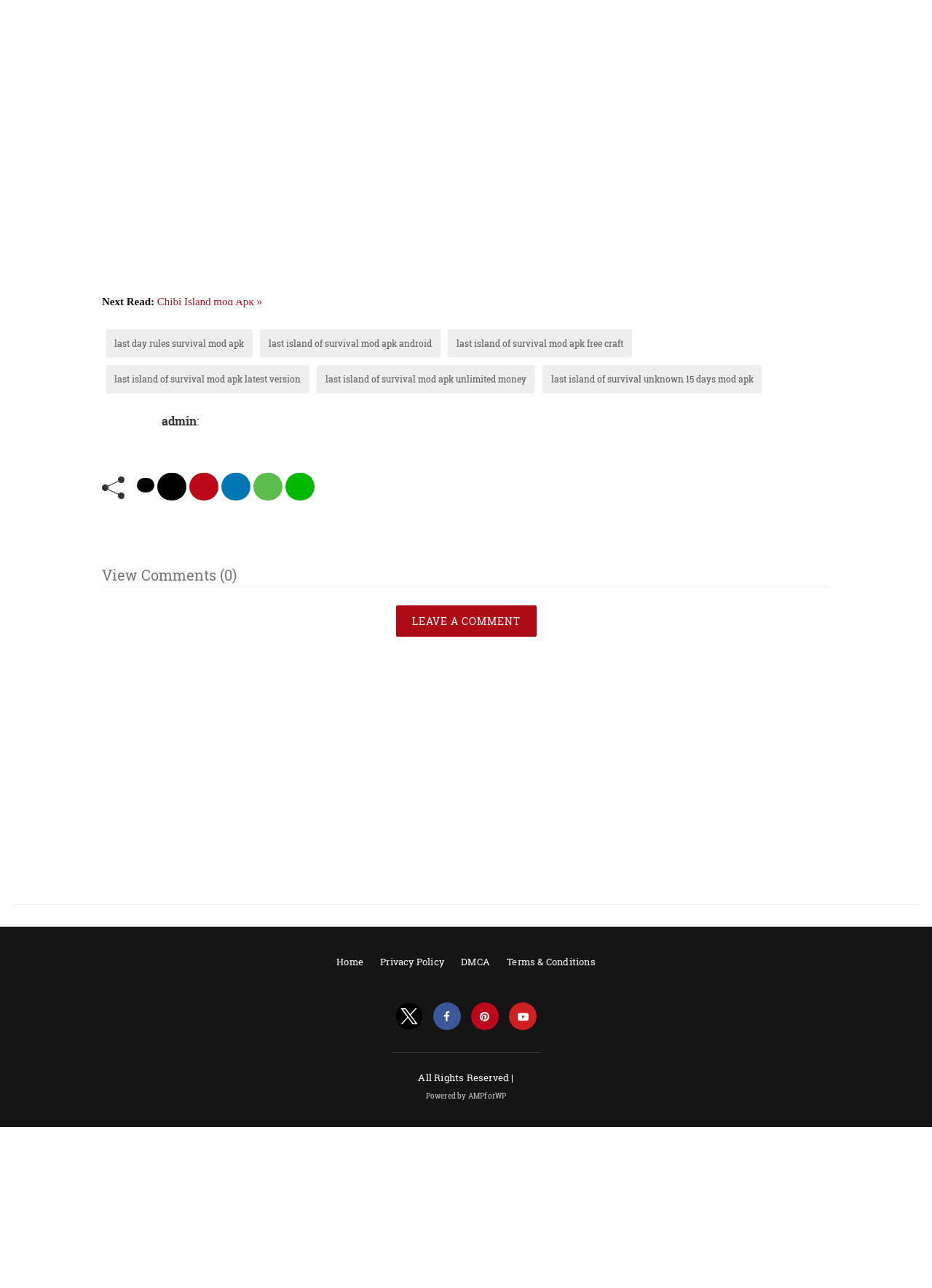Specify the bounding box coordinates of the element's area that should be clicked to execute the given instruction: "Leave a comment". The coordinates should be four float numbers between 0 and 1, i.e., [left, top, right, bottom].

[0.425, 0.47, 0.575, 0.494]